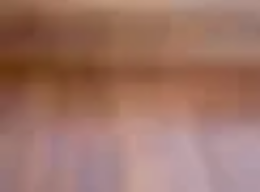What is Dacha Oak's commitment to?
Provide a one-word or short-phrase answer based on the image.

Sustainability